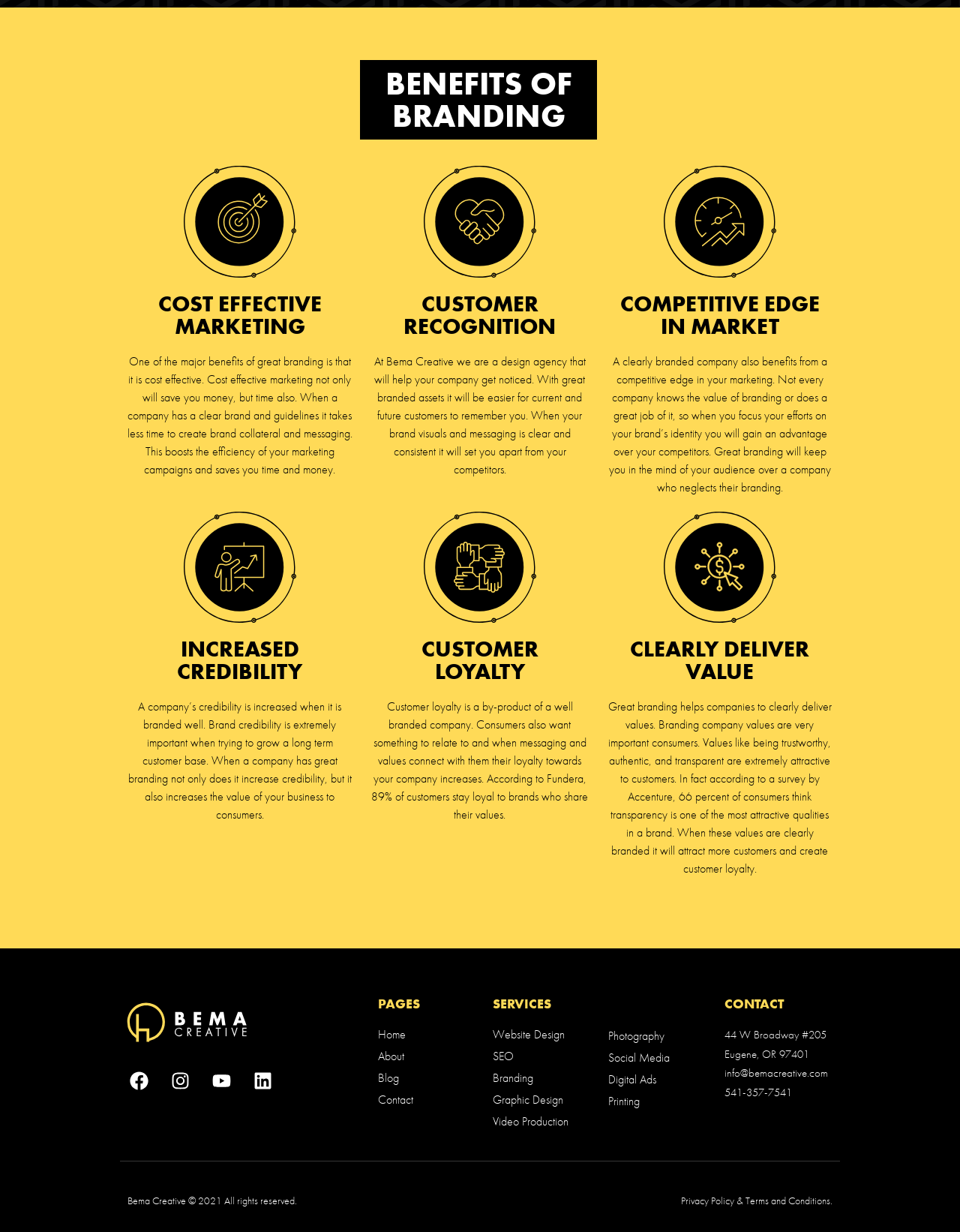Determine the coordinates of the bounding box for the clickable area needed to execute this instruction: "Read Privacy Policy & Terms and Conditions".

[0.709, 0.969, 0.867, 0.98]